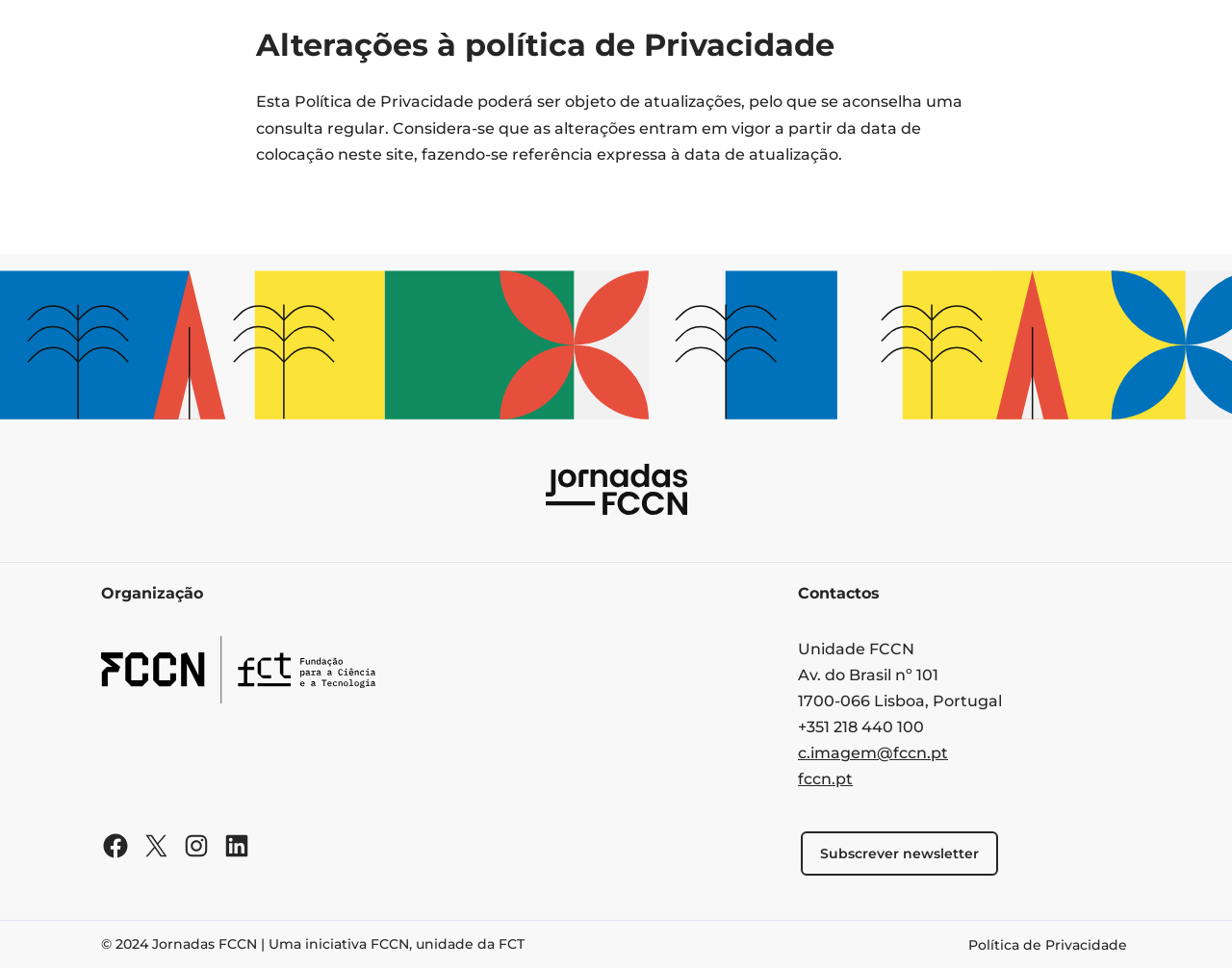How can I contact the organization?
Please answer the question as detailed as possible based on the image.

The contact information section provides a phone number '+351 218 440 100' and an email address 'c.imagem@fccn.pt', which can be used to contact the organization.